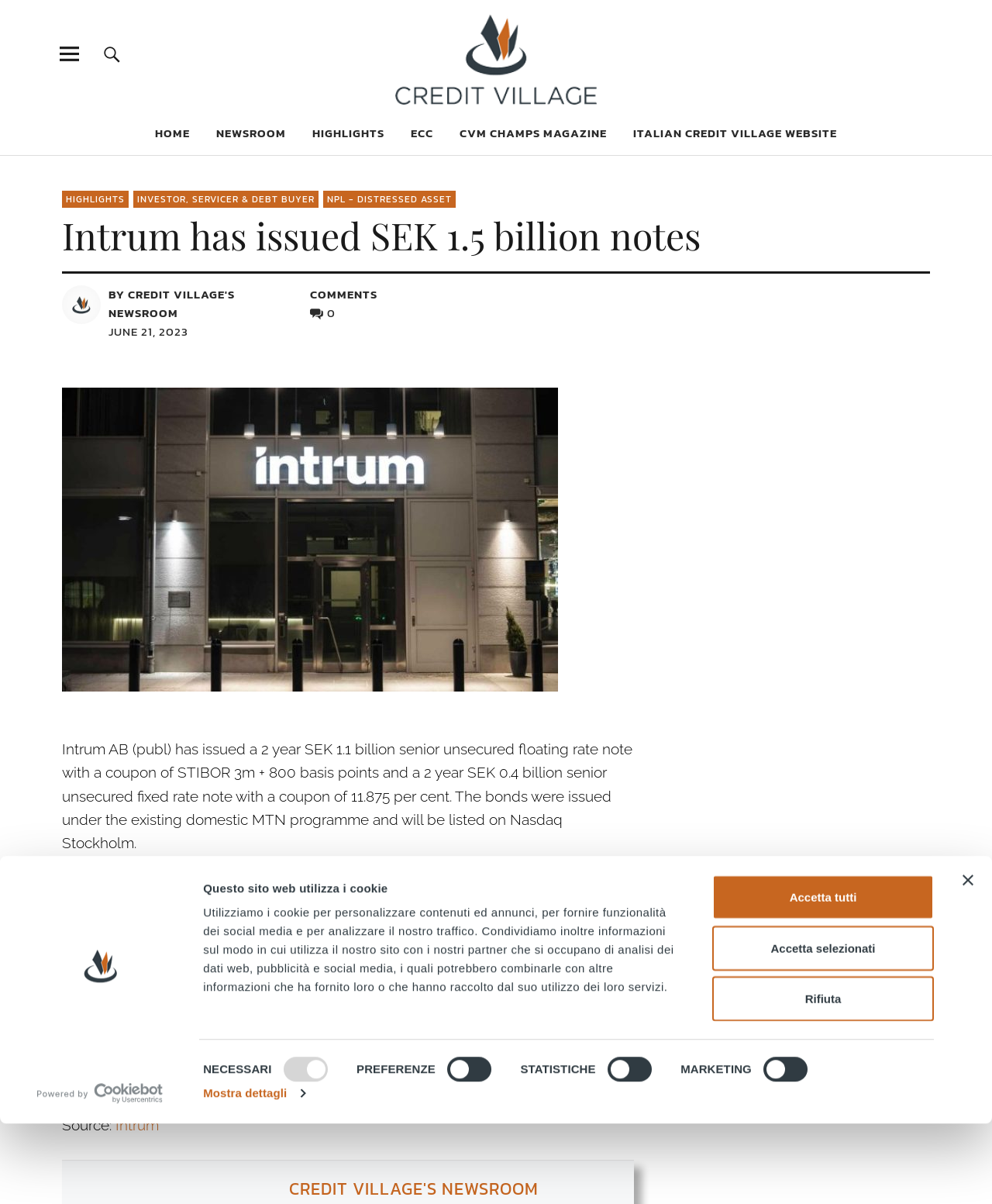Using the format (top-left x, top-left y, bottom-right x, bottom-right y), and given the element description, identify the bounding box coordinates within the screenshot: Mostra dettagli

[0.205, 0.789, 0.308, 0.809]